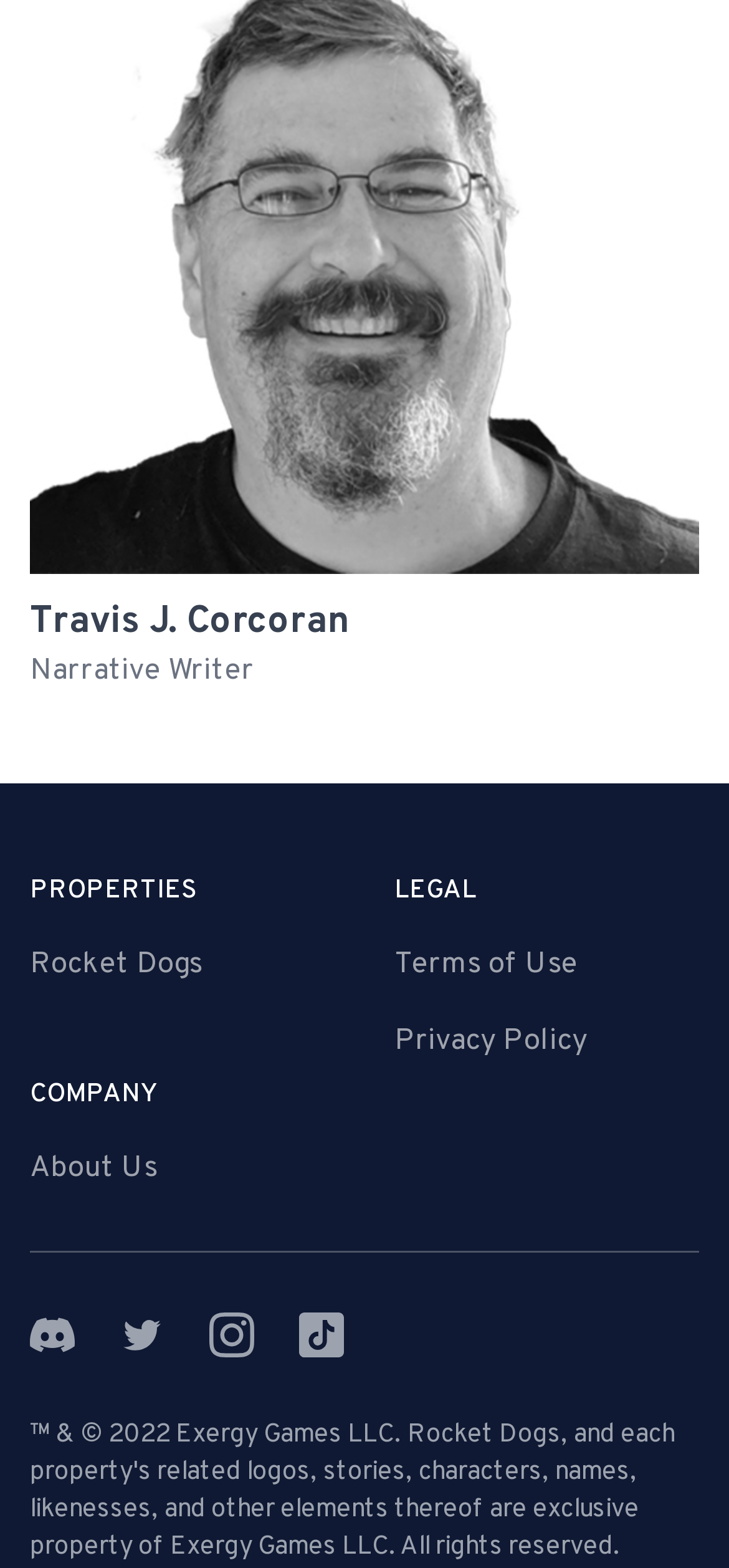Please respond to the question with a concise word or phrase:
How many social media links are there?

4